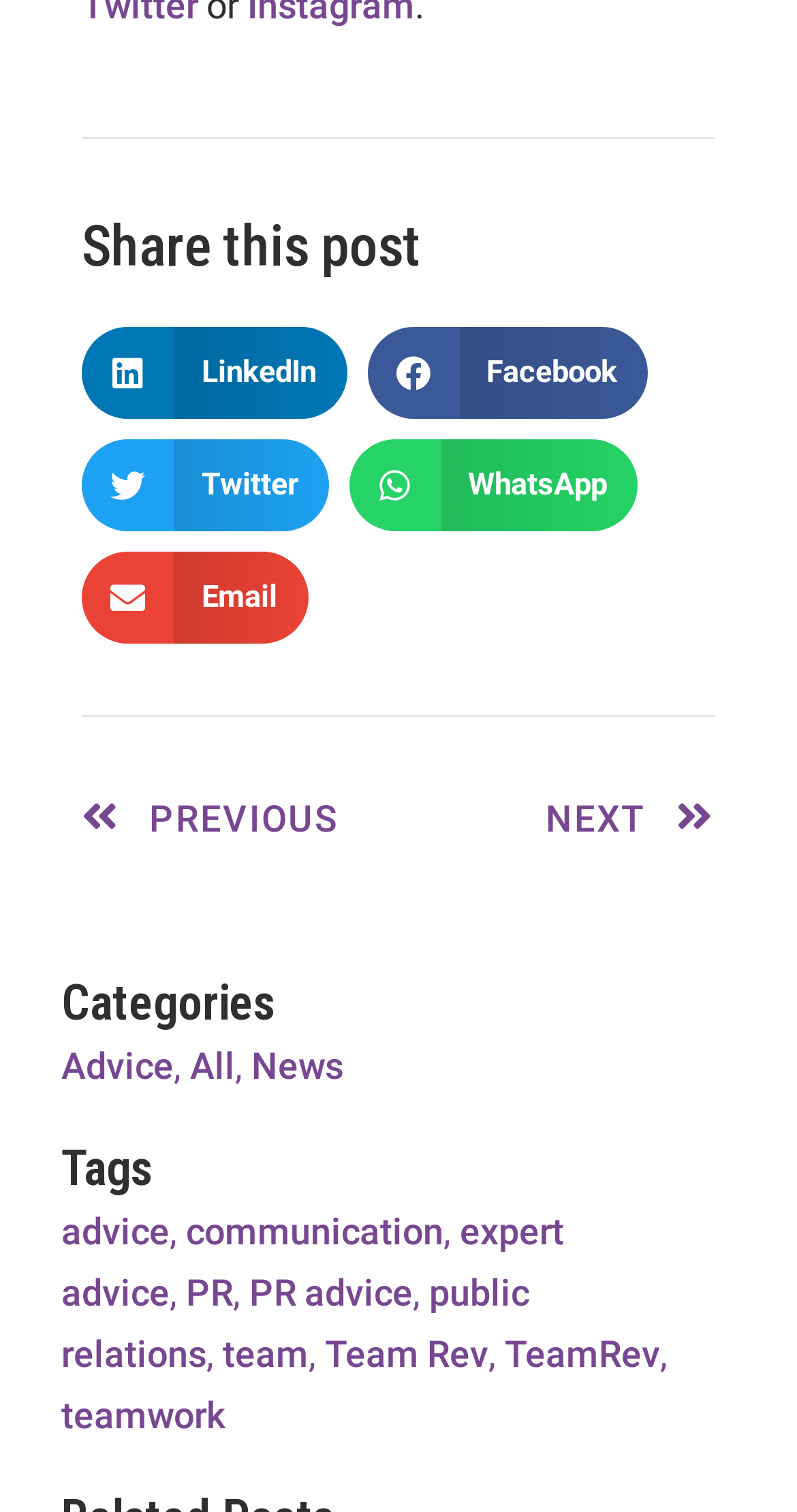Please specify the bounding box coordinates of the clickable region to carry out the following instruction: "Click on the 'Prev PREVIOUS' link". The coordinates should be four float numbers between 0 and 1, in the format [left, top, right, bottom].

[0.103, 0.521, 0.499, 0.562]